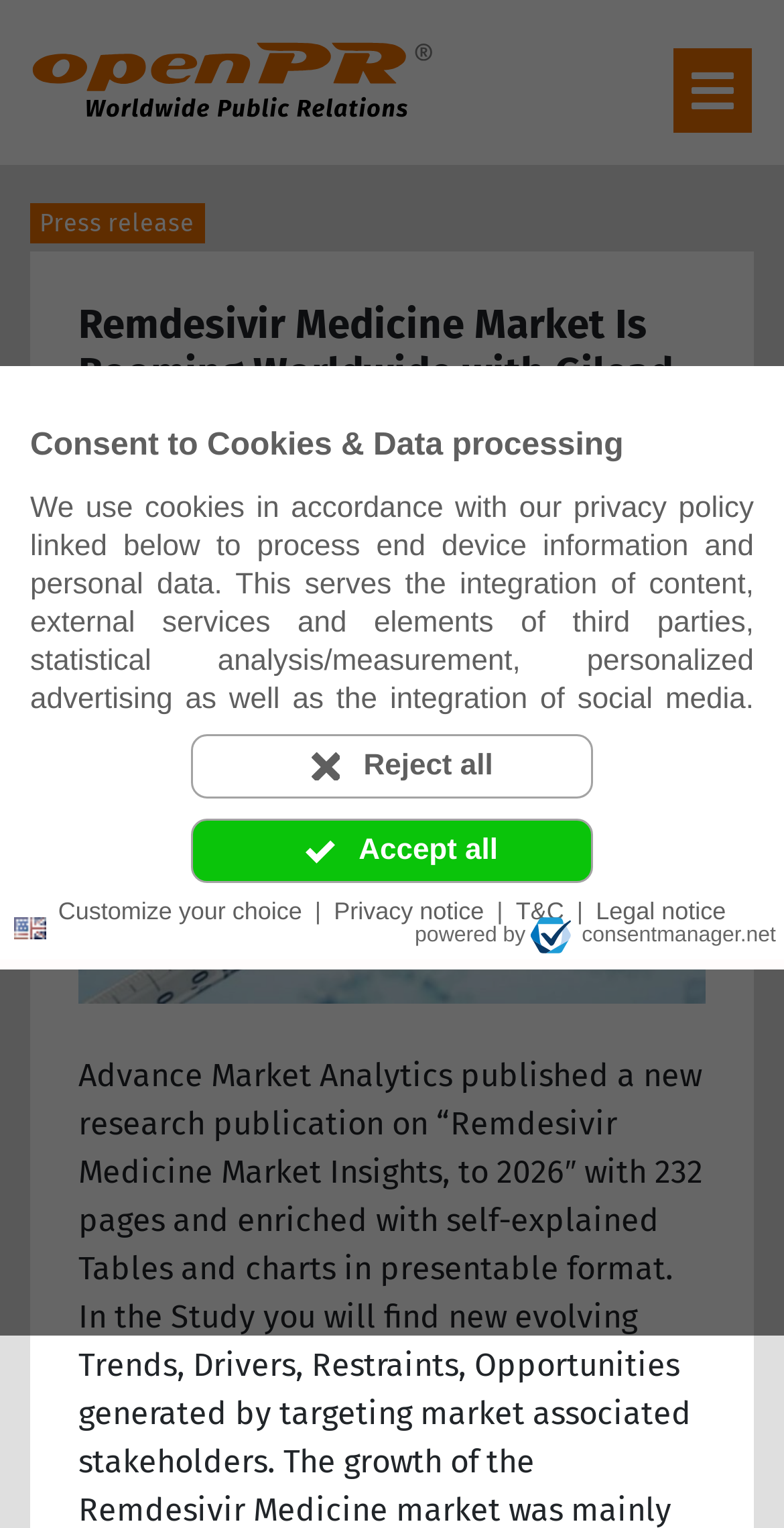Provide a short, one-word or phrase answer to the question below:
Who is the publisher of the press release?

AMA Research & Media LLP